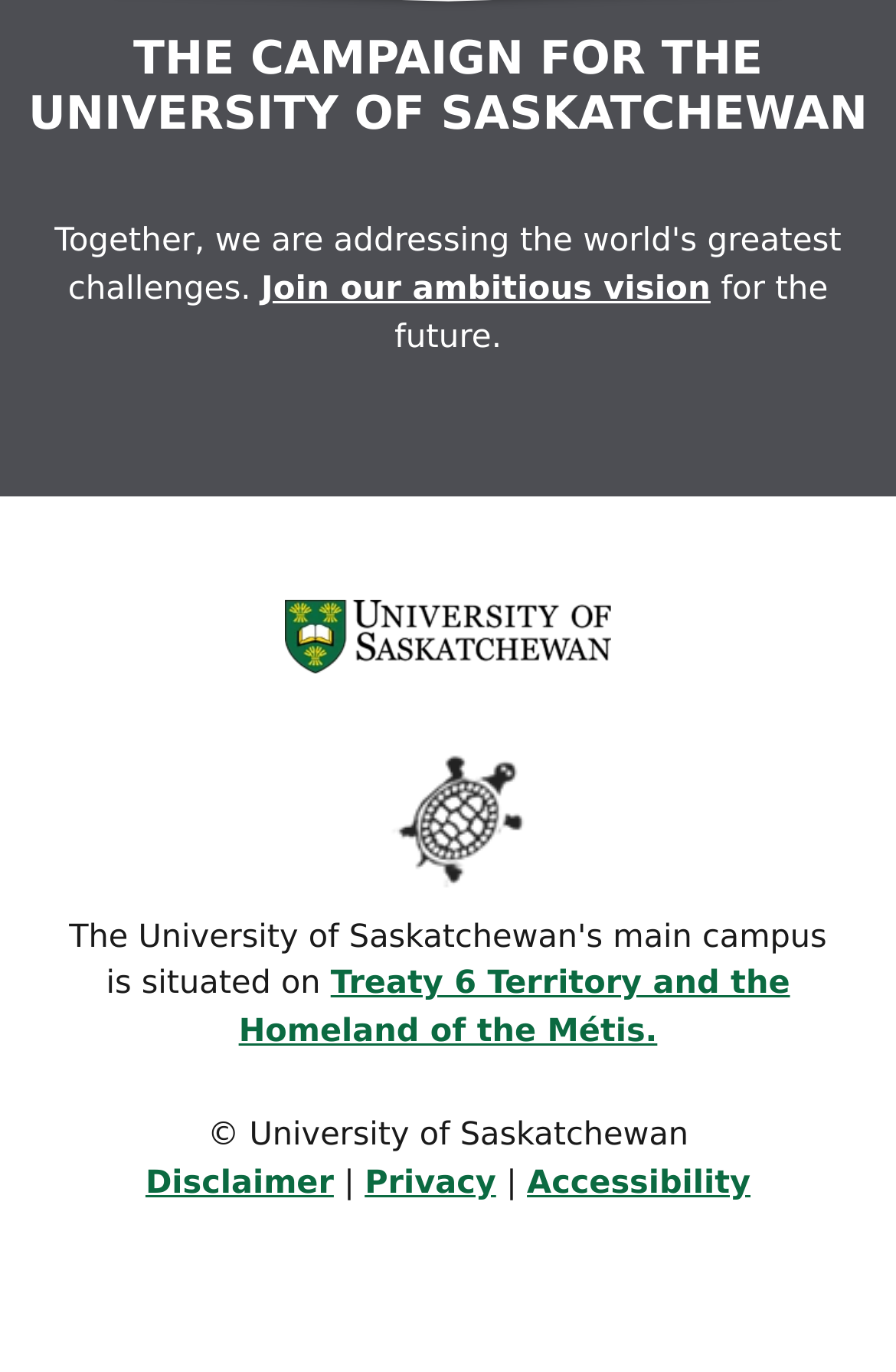What is the name of the university?
Answer the question with a single word or phrase by looking at the picture.

University of Saskatchewan